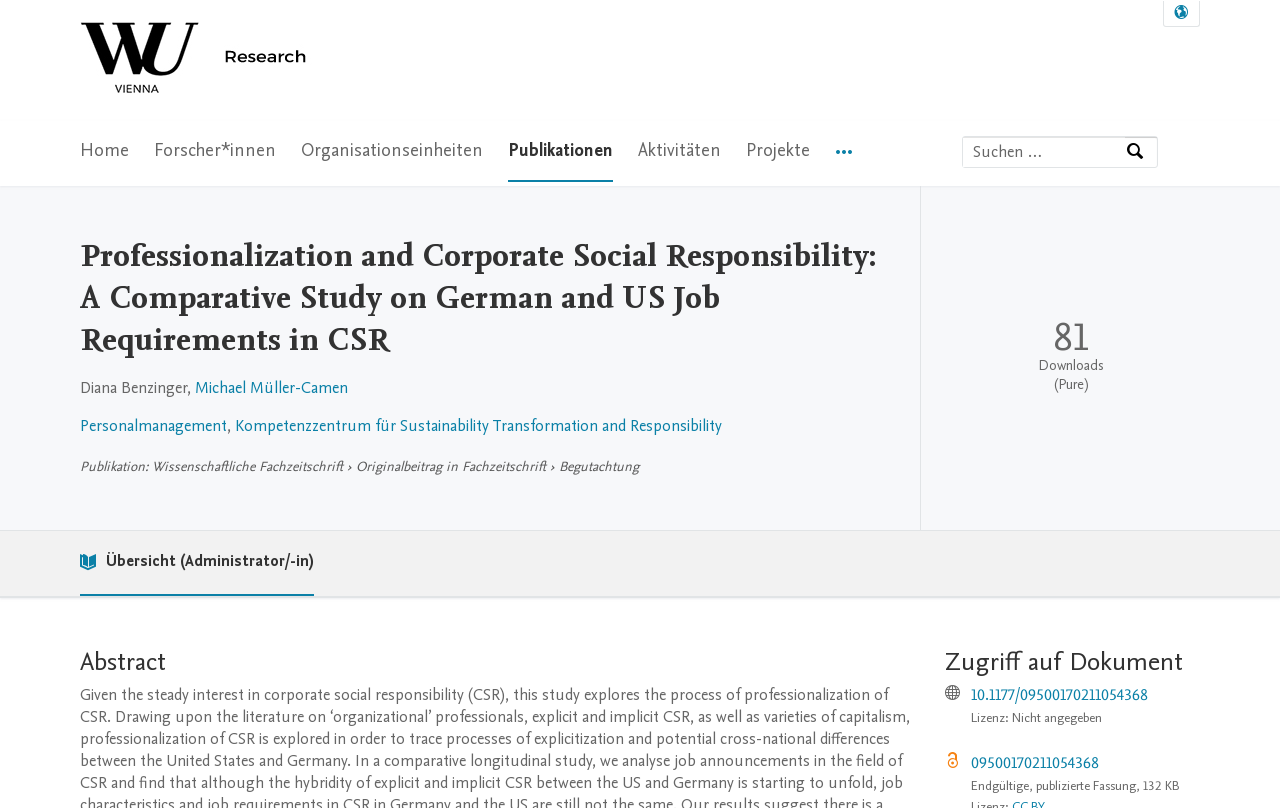Identify and provide the title of the webpage.

Professionalization and Corporate Social Responsibility: A Comparative Study on German and US Job Requirements in CSR